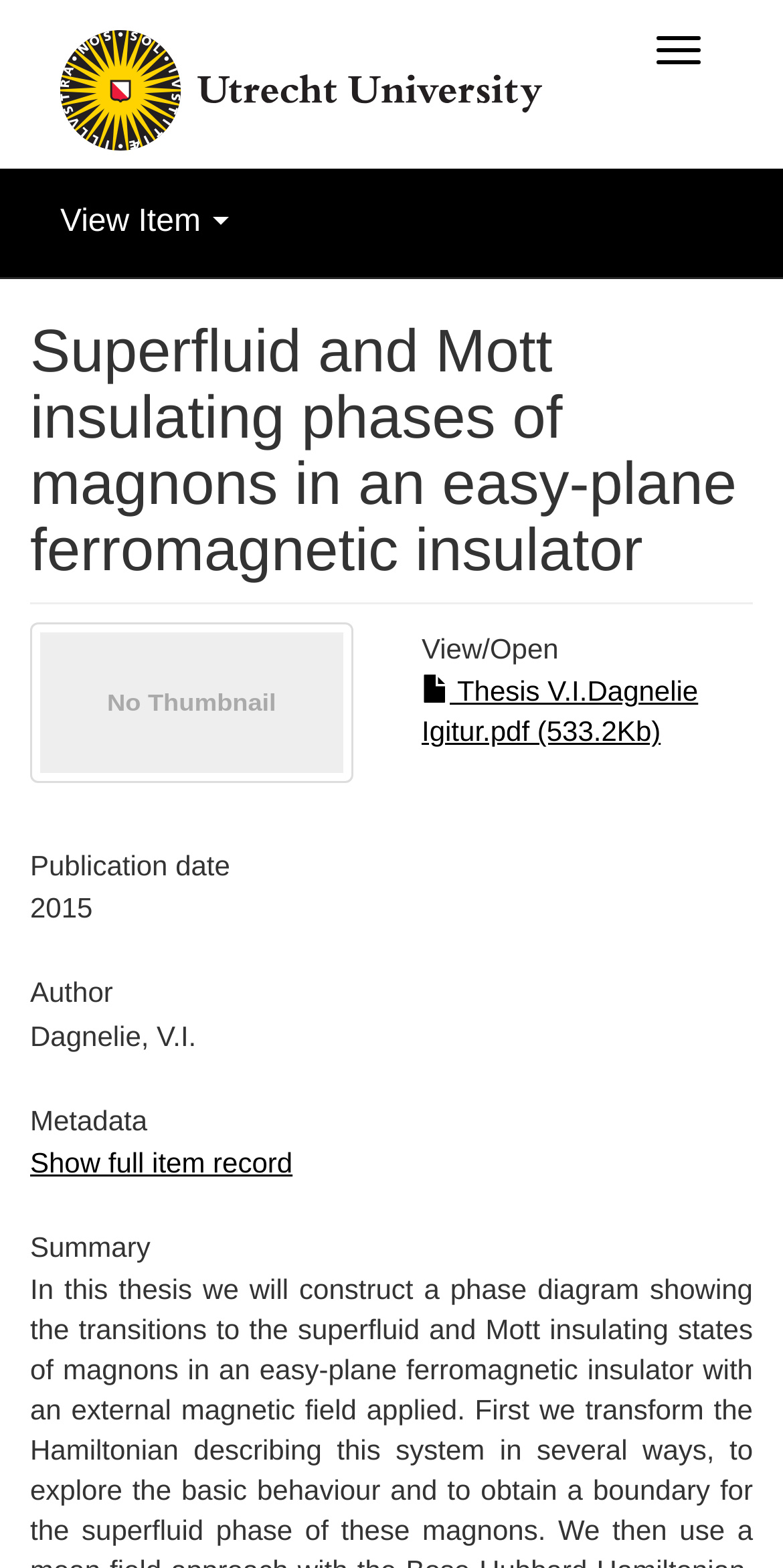What is the file size of the thesis PDF?
Based on the image, provide your answer in one word or phrase.

533.2Kb